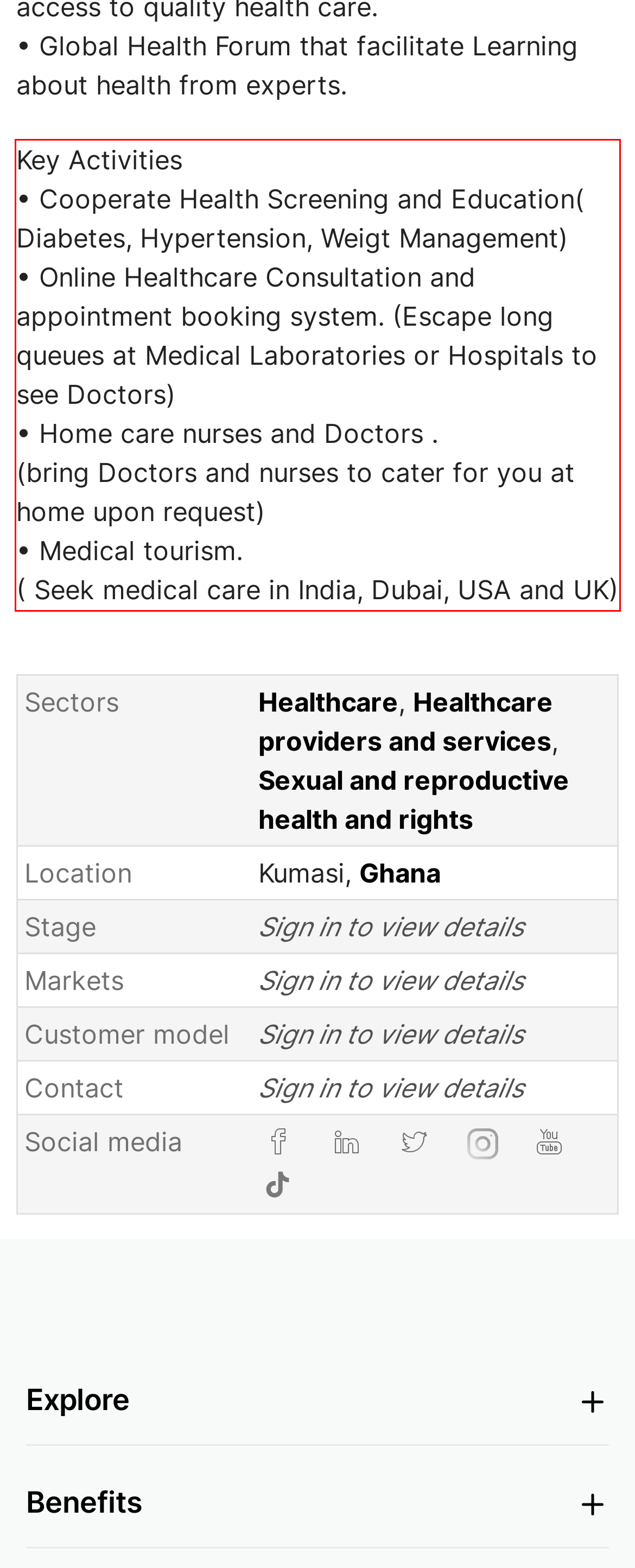Using the webpage screenshot, recognize and capture the text within the red bounding box.

Key Activities • Cooperate Health Screening and Education( Diabetes, Hypertension, Weigt Management) • Online Healthcare Consultation and appointment booking system. (Escape long queues at Medical Laboratories or Hospitals to see Doctors) • Home care nurses and Doctors . (bring Doctors and nurses to cater for you at home upon request) • Medical tourism. ( Seek medical care in India, Dubai, USA and UK)